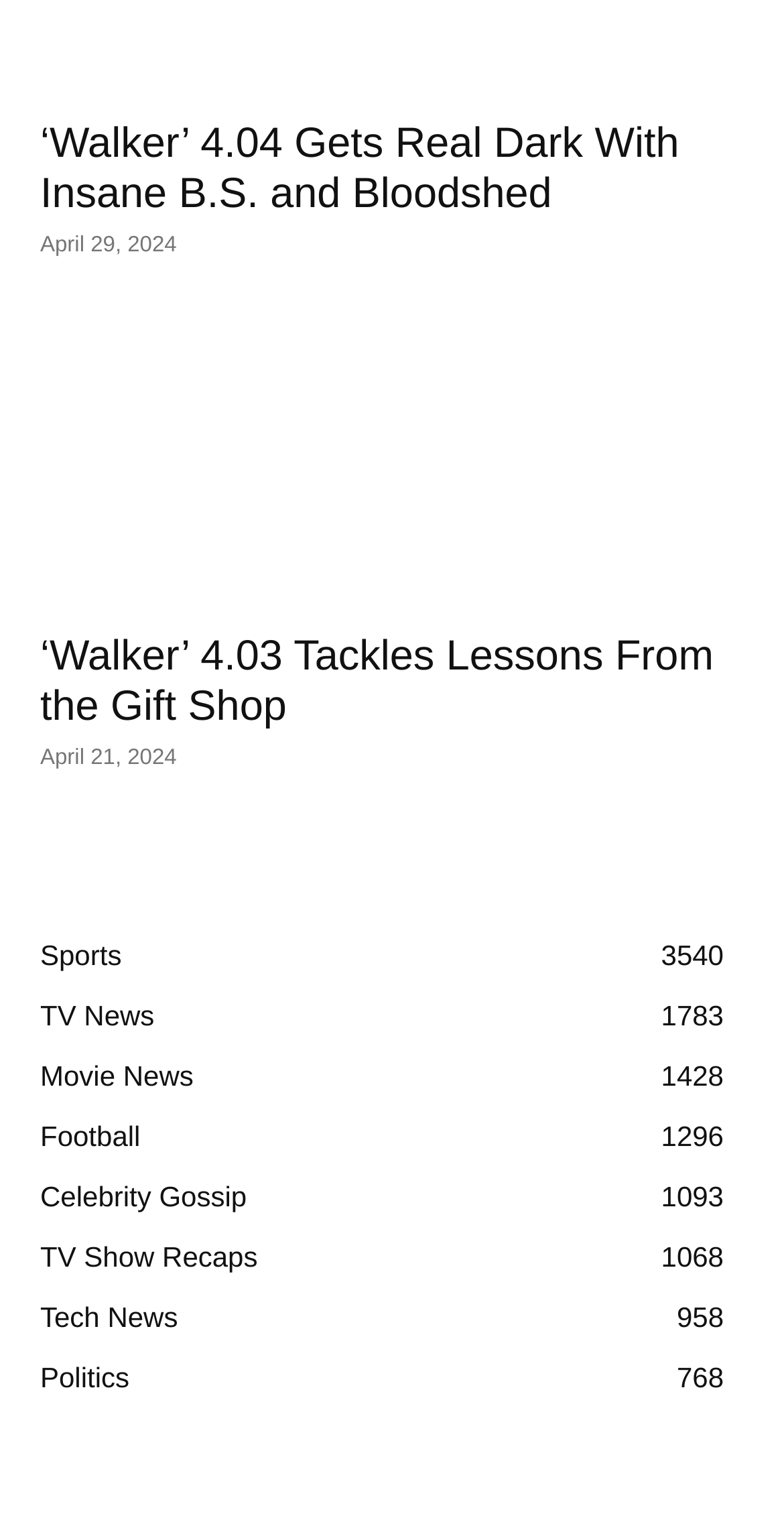Please find and report the bounding box coordinates of the element to click in order to perform the following action: "explore Movie News". The coordinates should be expressed as four float numbers between 0 and 1, in the format [left, top, right, bottom].

[0.051, 0.694, 0.247, 0.715]